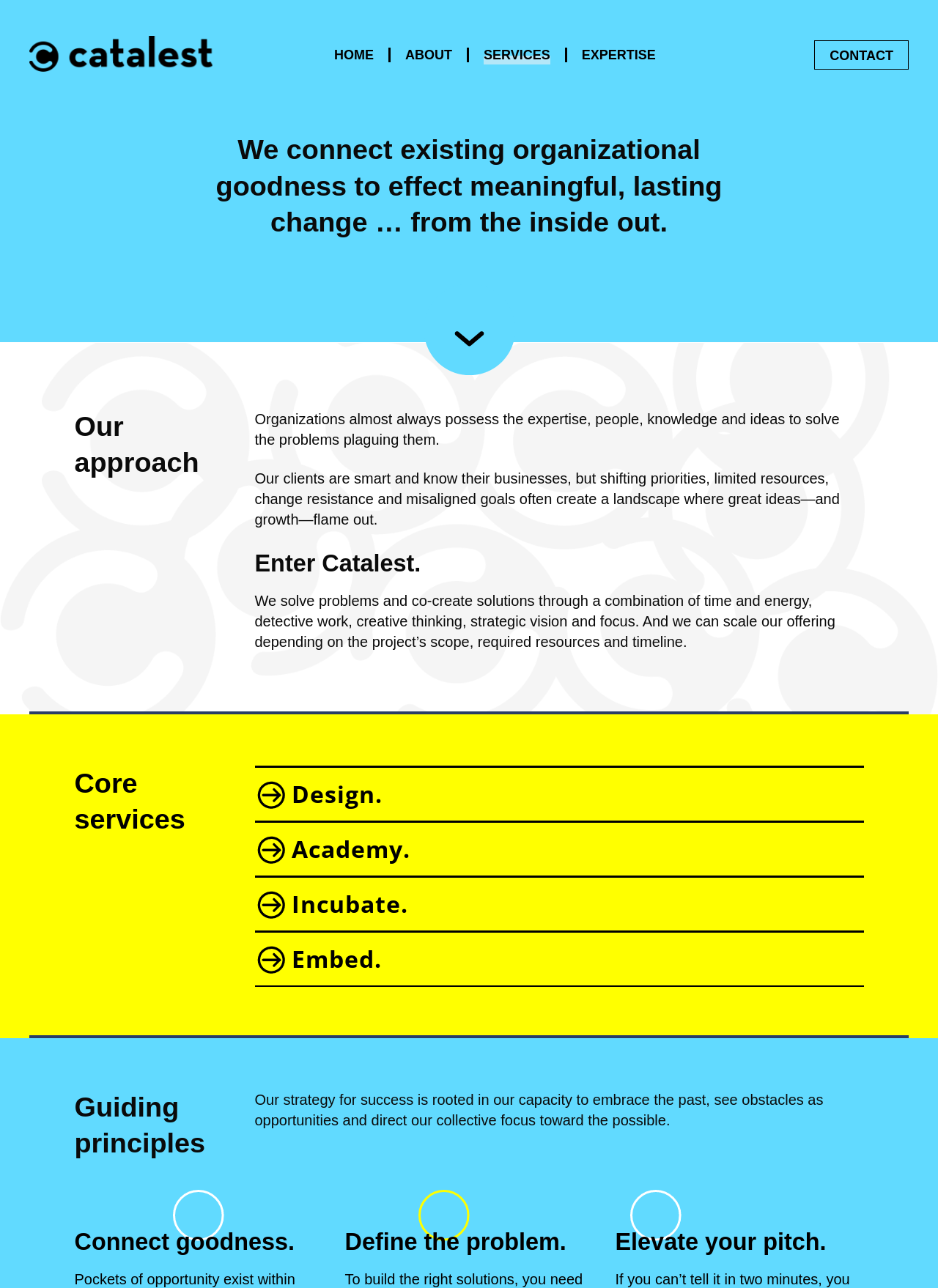What is the name of the company?
We need a detailed and meticulous answer to the question.

The name of the company can be found in the top-left corner of the webpage, where it is written as 'Catalest' in a heading element.